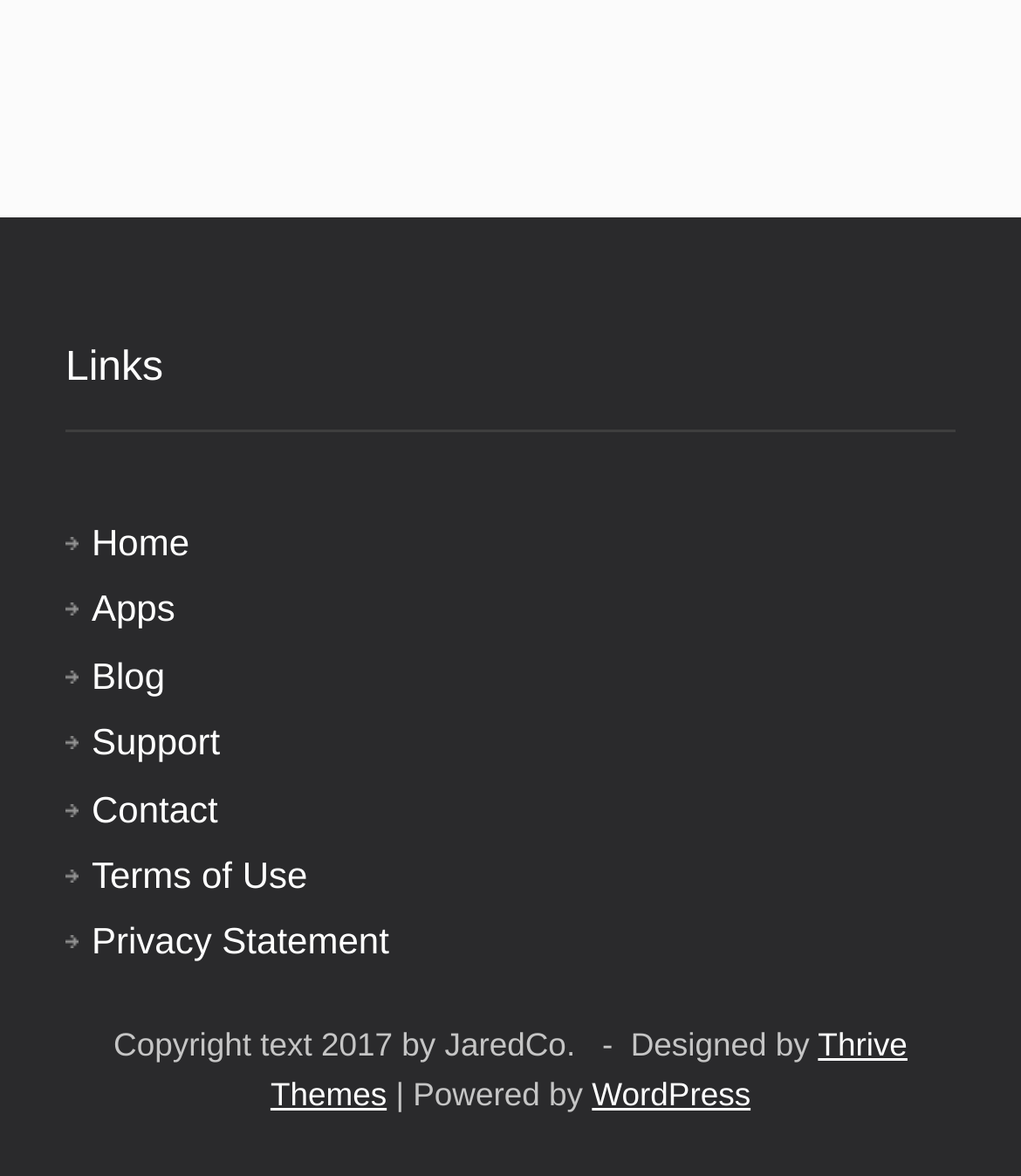Provide the bounding box coordinates of the UI element this sentence describes: "WordPress".

[0.58, 0.916, 0.735, 0.947]